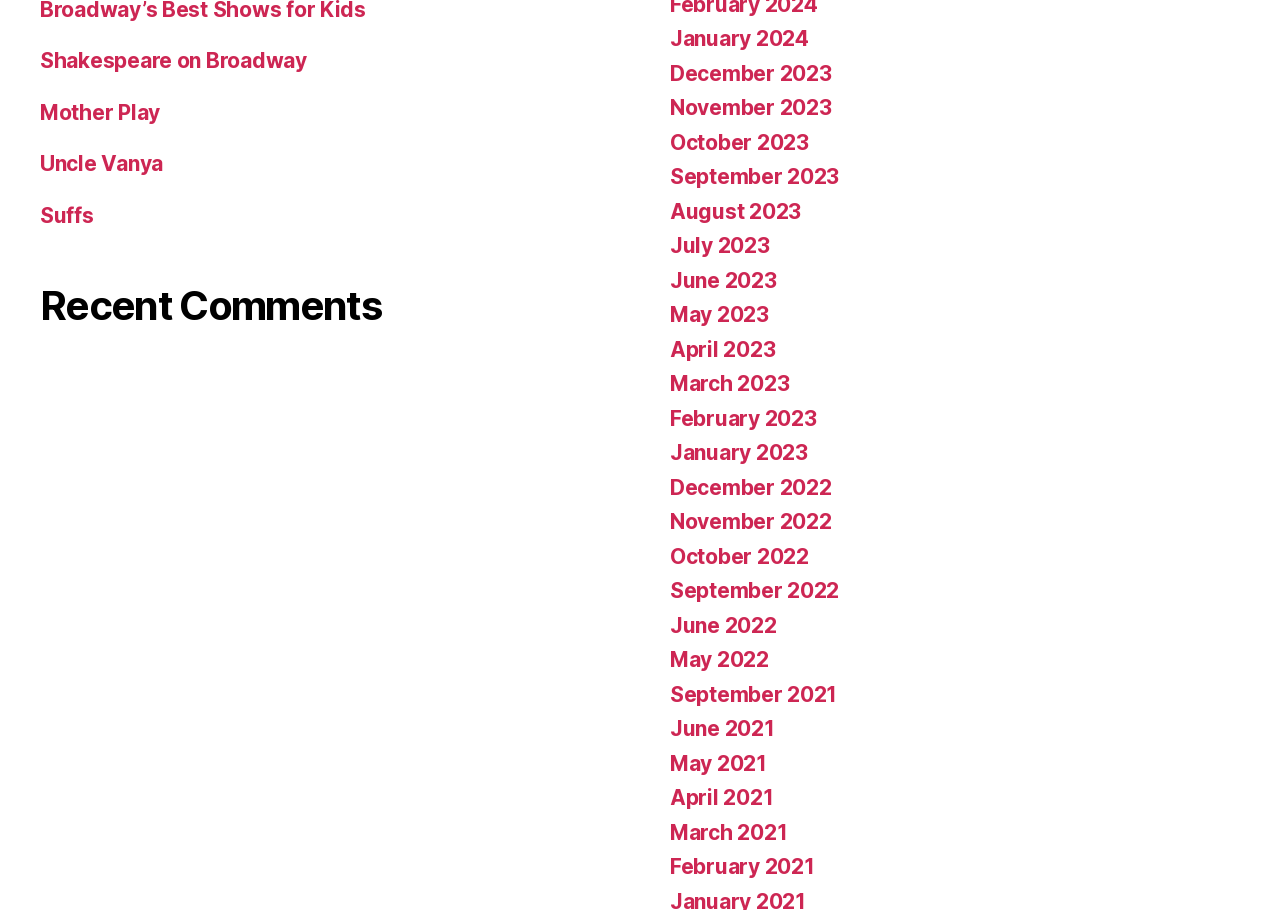What is the title of the section on the left?
Using the details from the image, give an elaborate explanation to answer the question.

I looked at the left side of the webpage and found a heading element with the text 'Recent Comments'. This suggests that the section on the left is titled 'Recent Comments'.